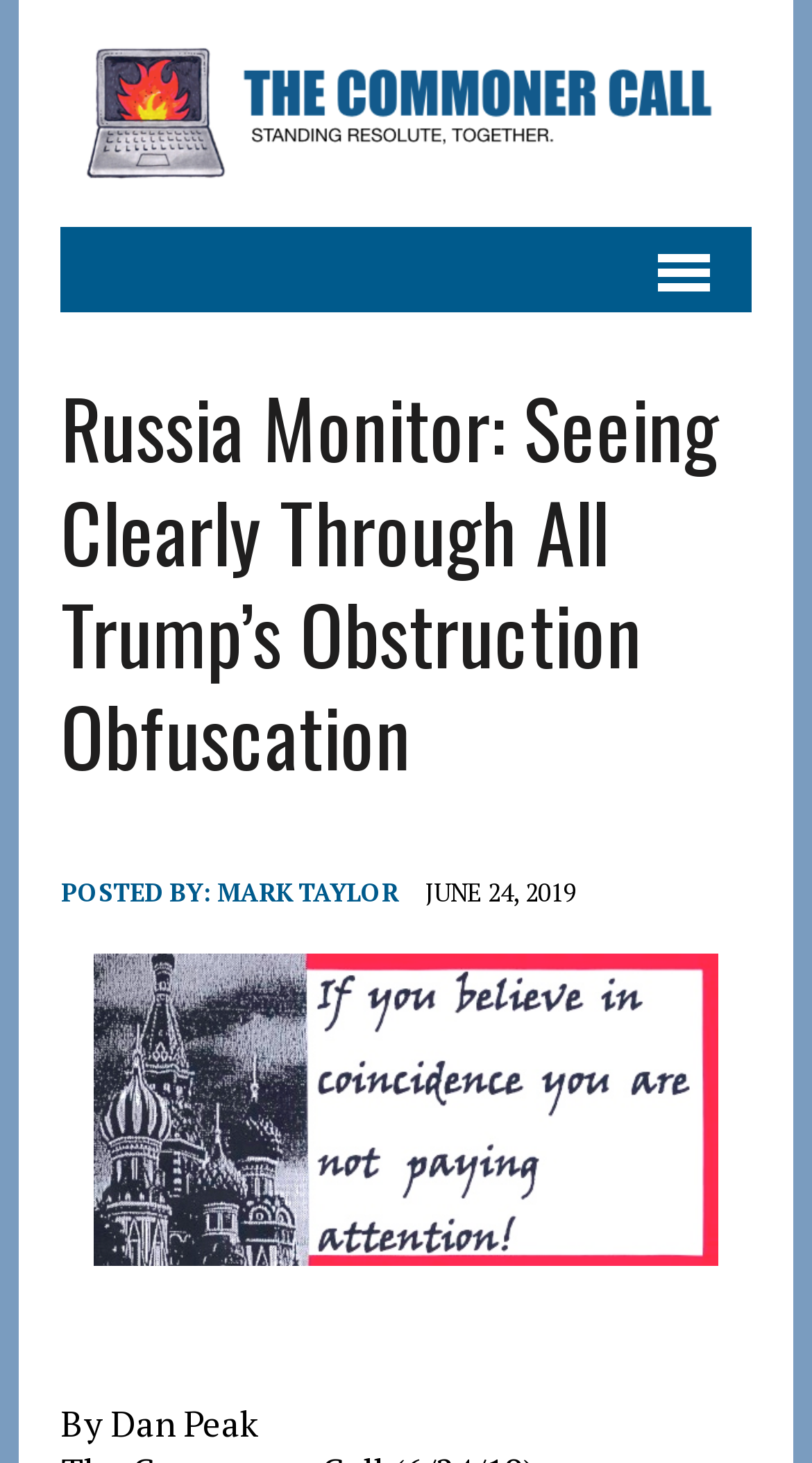What is the name of the website?
Please utilize the information in the image to give a detailed response to the question.

I found the answer by looking at the link element at the top of the webpage, which says 'The Commoner Call'.